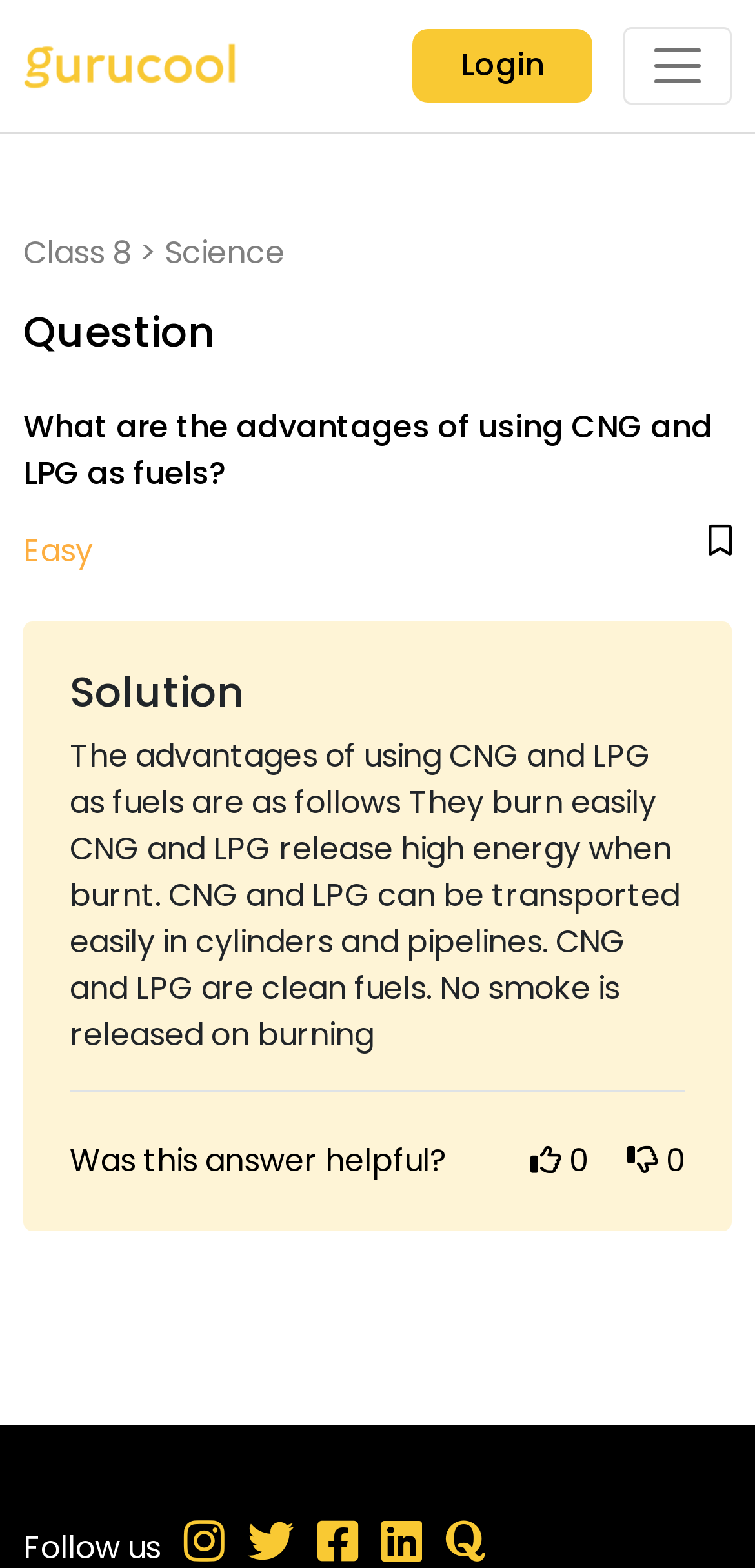Please find the bounding box coordinates of the element's region to be clicked to carry out this instruction: "View the Solution".

[0.092, 0.426, 0.908, 0.457]